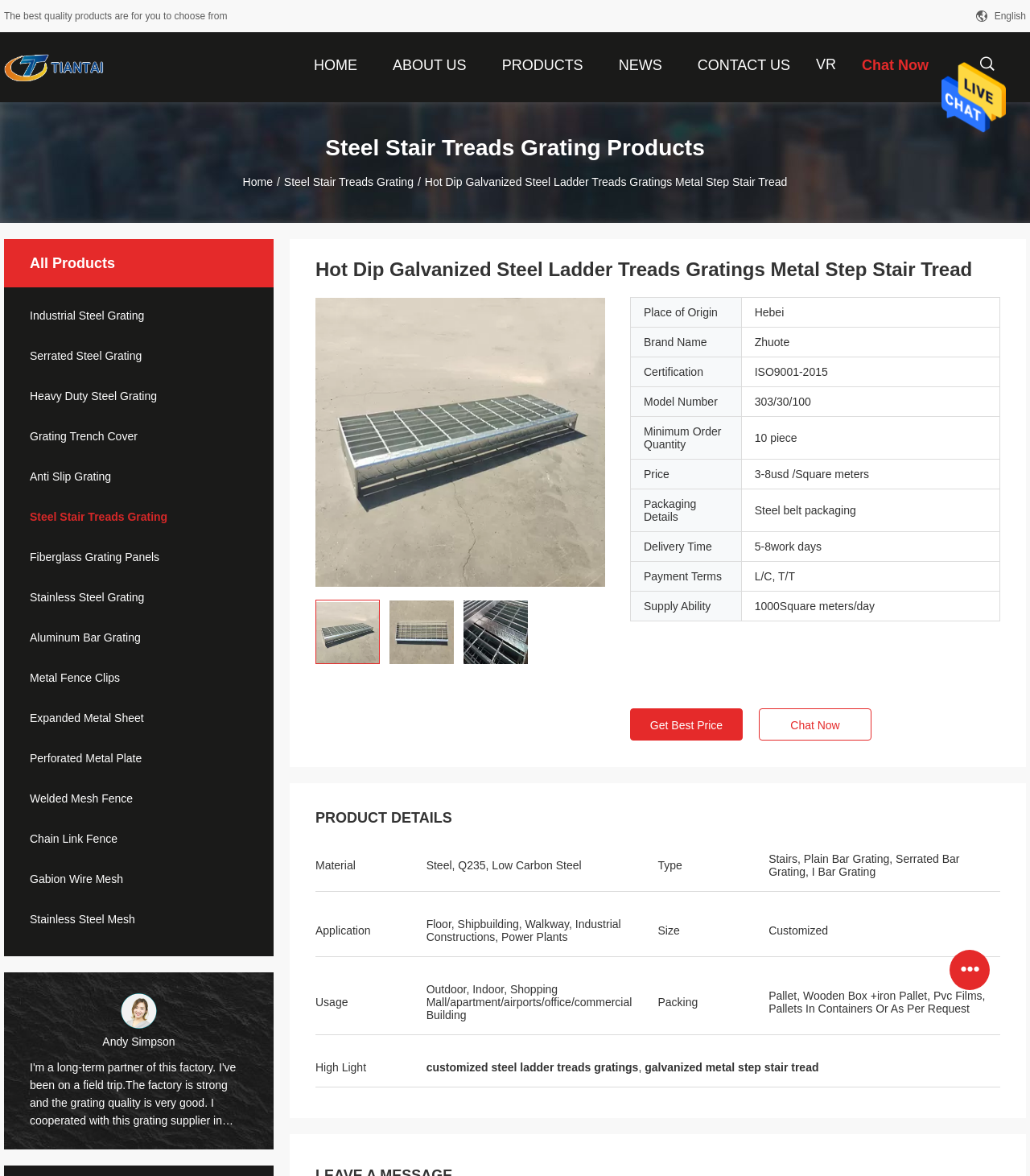Given the element description Chain Link Fence, predict the bounding box coordinates for the UI element in the webpage screenshot. The format should be (top-left x, top-left y, bottom-right x, bottom-right y), and the values should be between 0 and 1.

[0.004, 0.707, 0.266, 0.719]